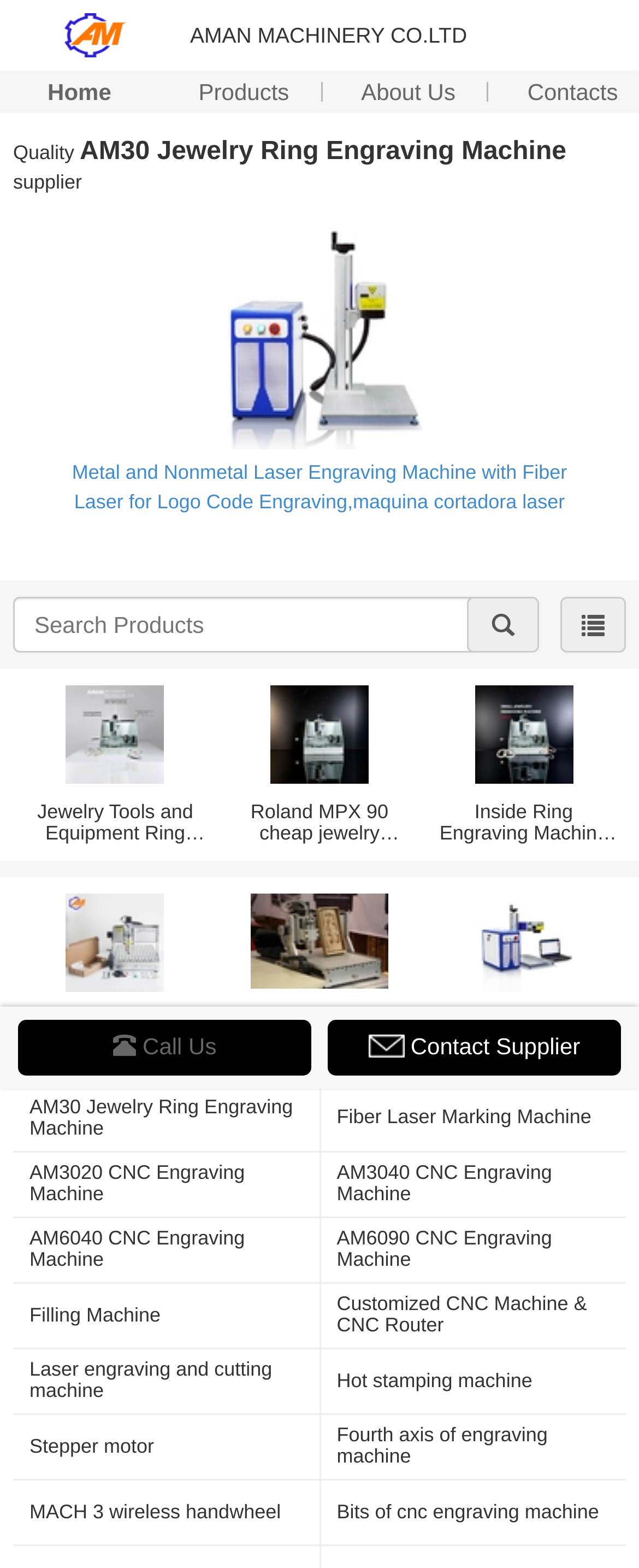Please indicate the bounding box coordinates of the element's region to be clicked to achieve the instruction: "Click on the 'Home' link". Provide the coordinates as four float numbers between 0 and 1, i.e., [left, top, right, bottom].

[0.012, 0.045, 0.236, 0.072]